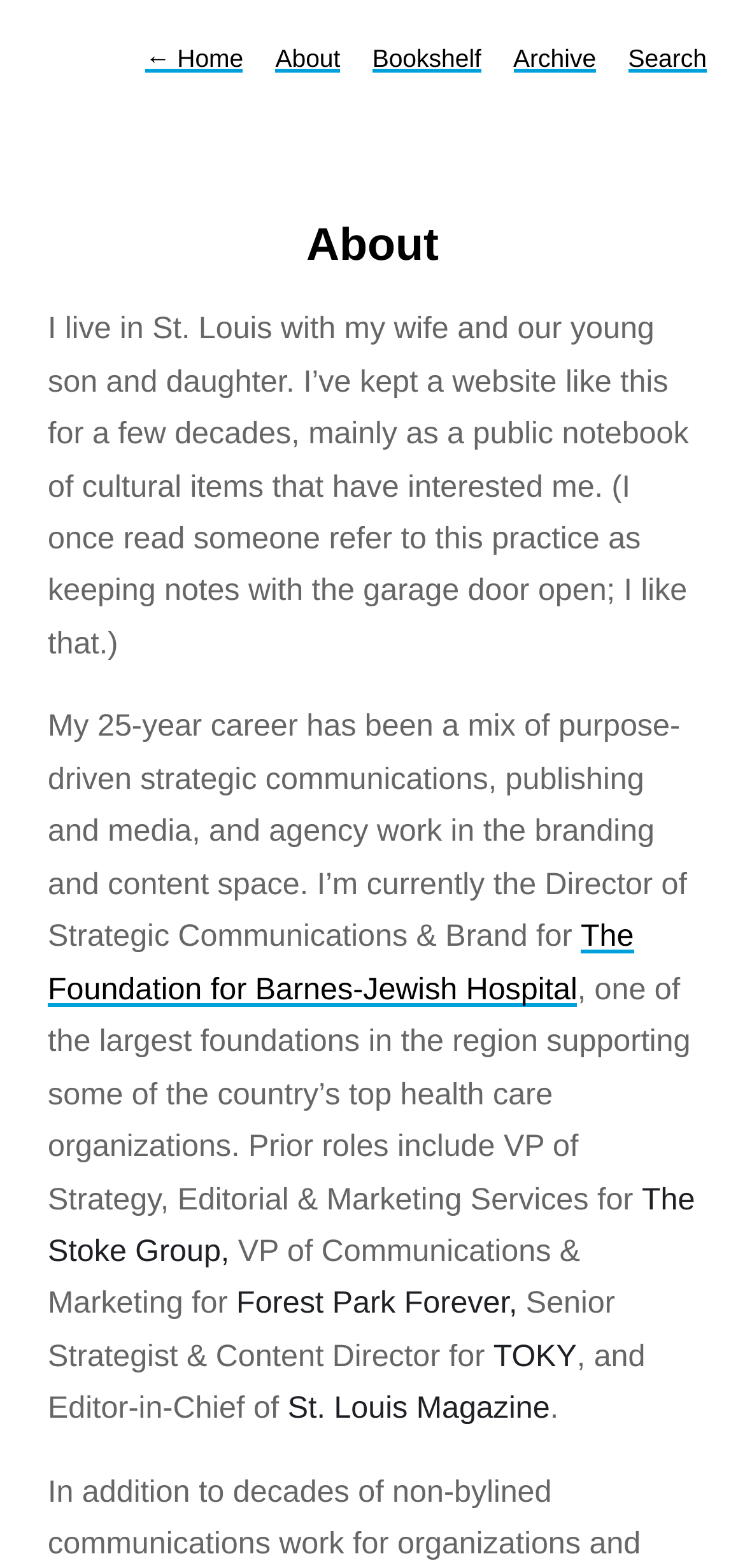Offer an in-depth caption of the entire webpage.

The webpage is about Stephen Schenkenberg, with a focus on his about page. At the top left, there is a navigation menu with five links: "← Home", "About", "Bookshelf", "Archive", and "Search", arranged horizontally. 

Below the navigation menu, there is a header section with a heading that reads "About". 

The main content of the page is a brief biography of Stephen Schenkenberg. The text is divided into four paragraphs. The first paragraph introduces himself, mentioning that he lives in St. Louis with his family and has kept a website for a few decades as a public notebook of cultural items that interest him. 

The second paragraph describes his 25-year career, which has been a mix of strategic communications, publishing, and agency work in the branding and content space. He is currently the Director of Strategic Communications & Brand for The Foundation for Barnes-Jewish Hospital. 

The third paragraph lists his prior roles, including VP of Strategy, Editorial & Marketing Services for The Stoke Group, VP of Communications & Marketing for Forest Park Forever, Senior Strategist & Content Director for TOKY, and Editor-in-Chief of St. Louis Magazine. 

The text is arranged in a single column, with no images on the page.